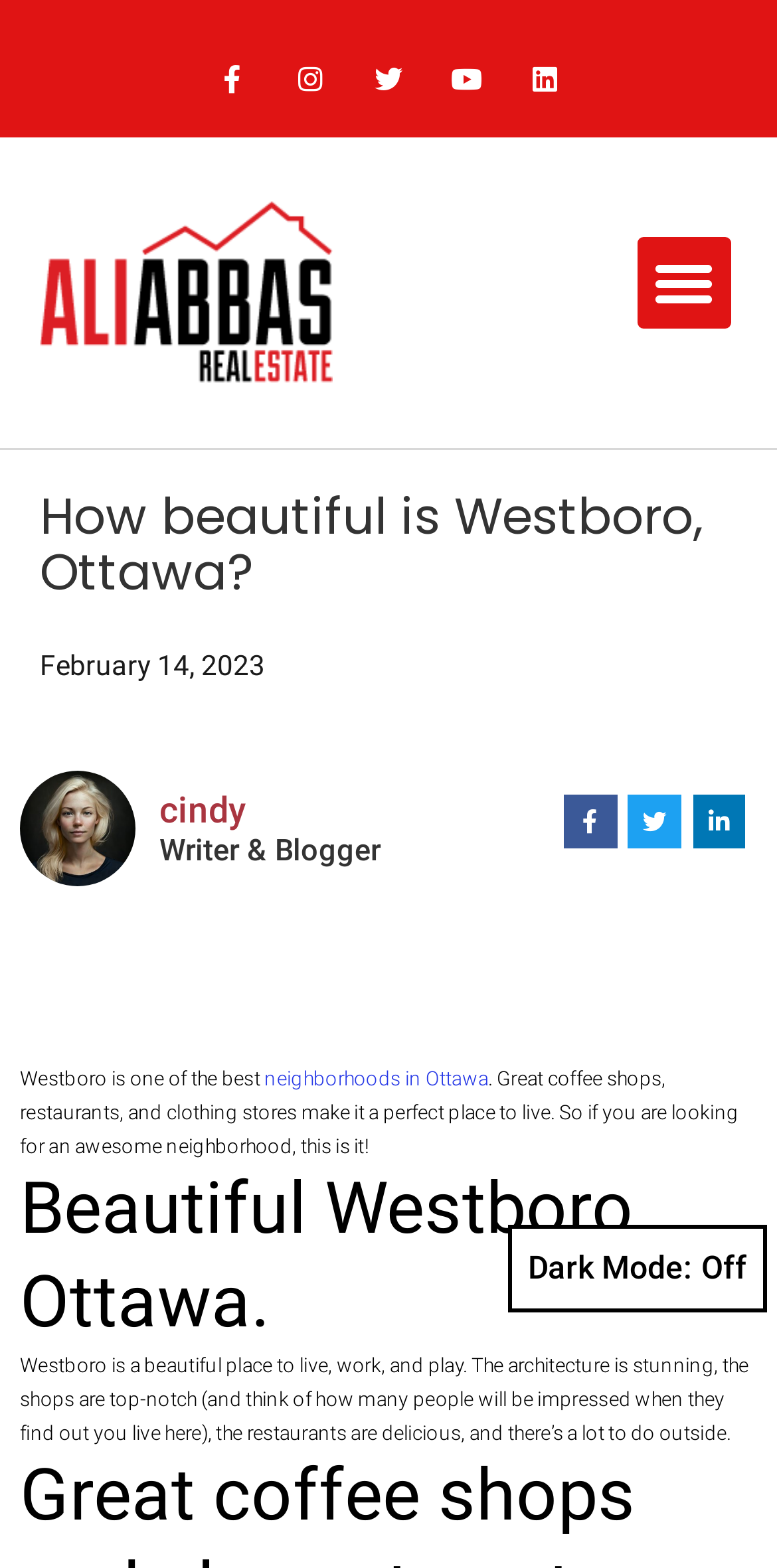Could you determine the bounding box coordinates of the clickable element to complete the instruction: "Click the Facebook link"? Provide the coordinates as four float numbers between 0 and 1, i.e., [left, top, right, bottom].

[0.249, 0.025, 0.349, 0.075]